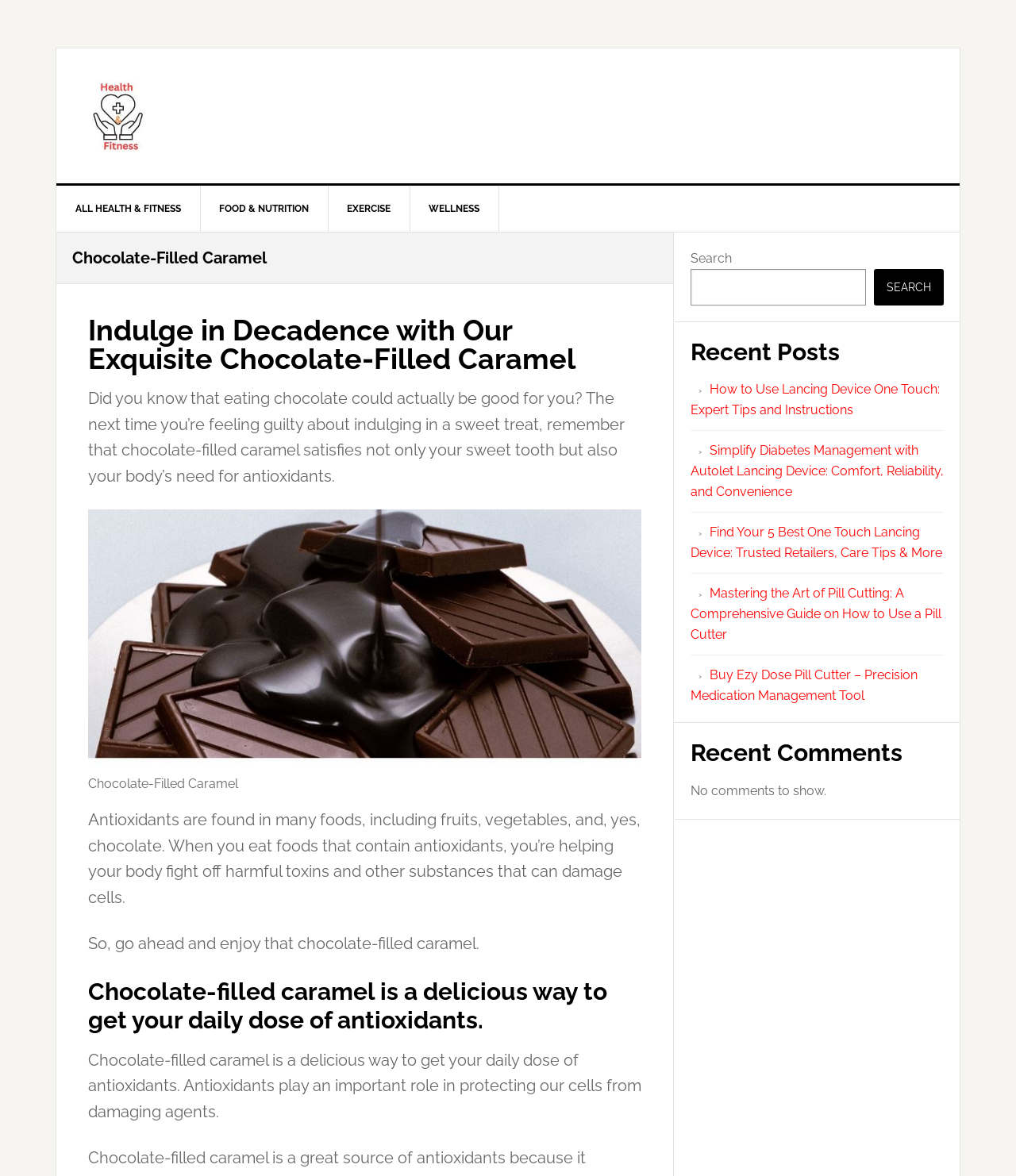What is the purpose of the search bar?
Answer with a single word or phrase, using the screenshot for reference.

To search the website